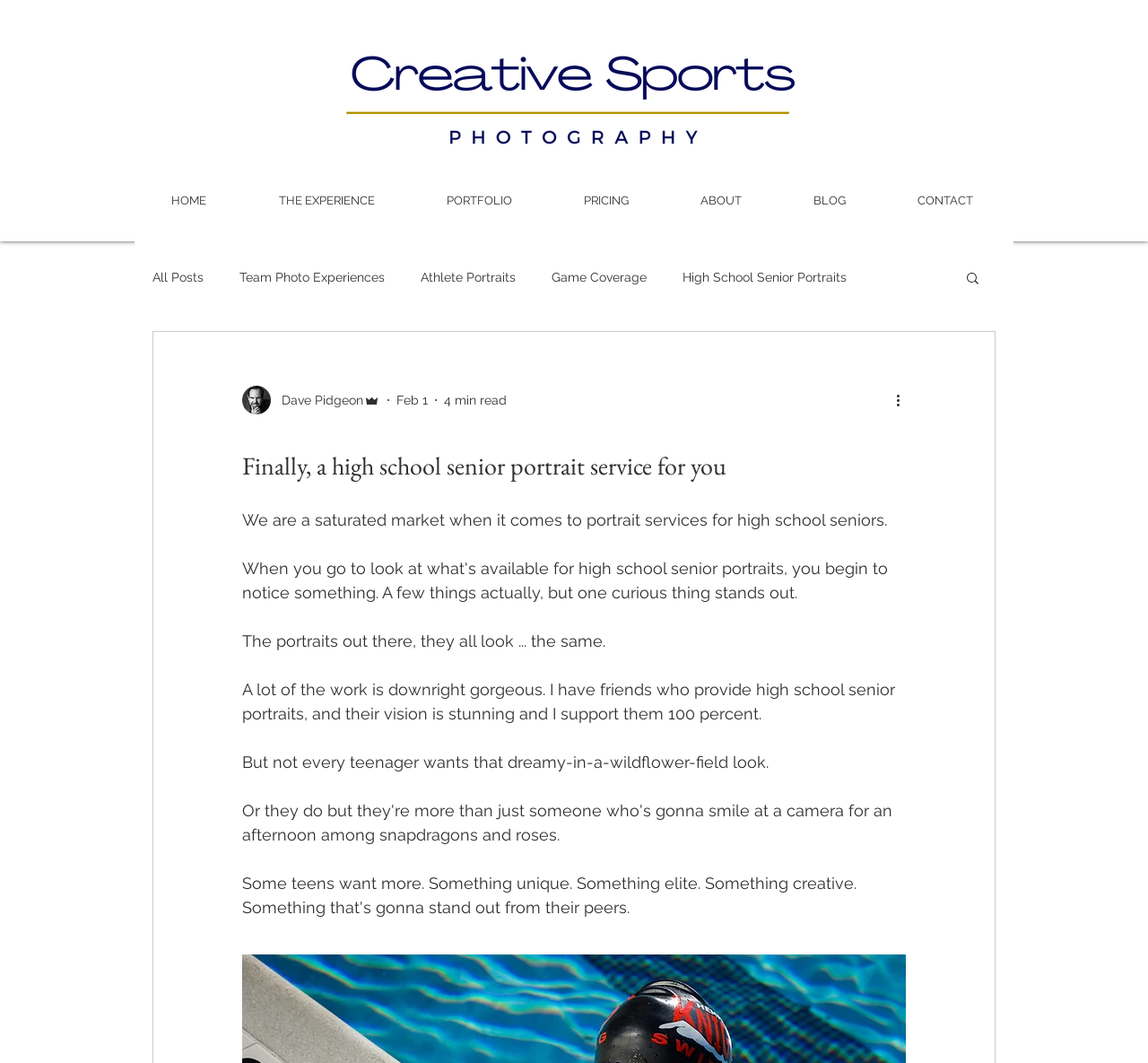Please mark the bounding box coordinates of the area that should be clicked to carry out the instruction: "Search for something".

[0.84, 0.254, 0.855, 0.272]